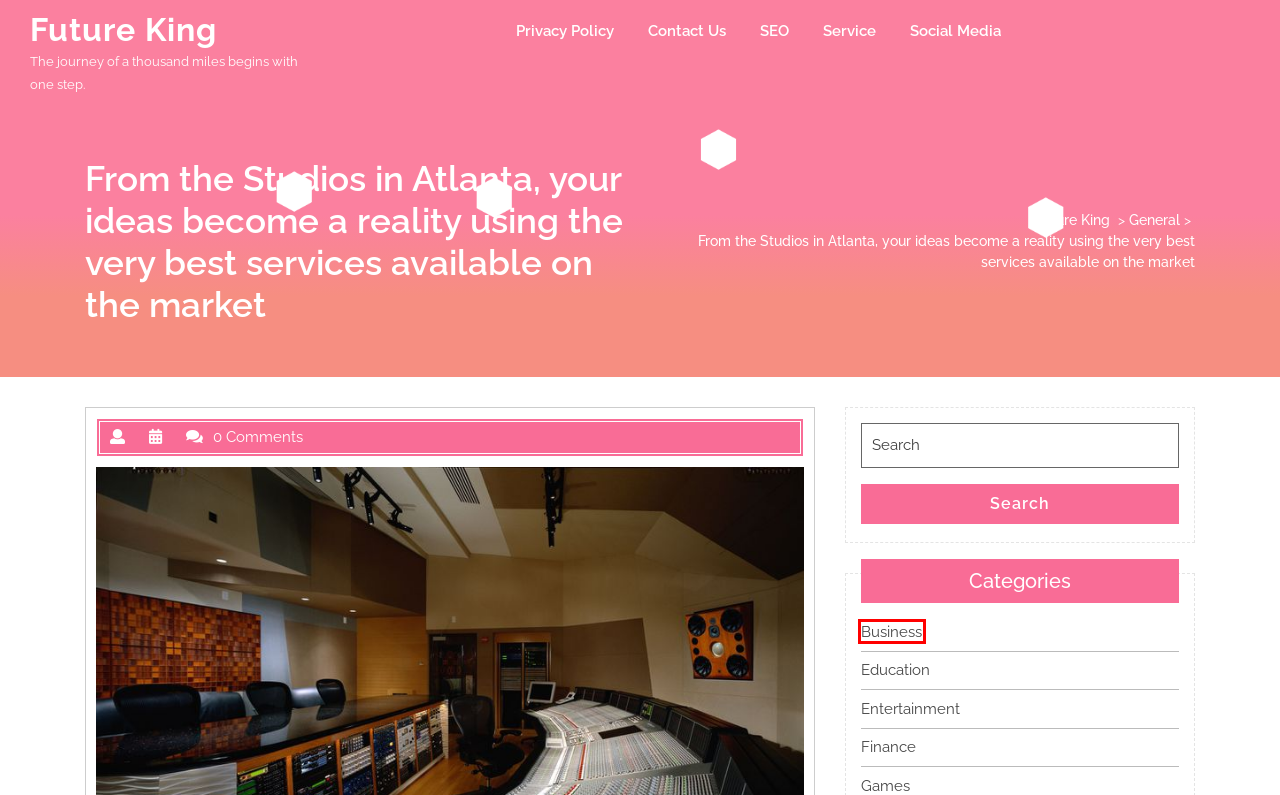You have received a screenshot of a webpage with a red bounding box indicating a UI element. Please determine the most fitting webpage description that matches the new webpage after clicking on the indicated element. The choices are:
A. Future King  – The journey of a thousand miles begins with one step.
B. General – Future King
C. Business – Future King
D. Service – Future King
E. SEO – Future King
F. Privacy Policy – Future King
G. Contact Us – Future King
H. Finance – Future King

C